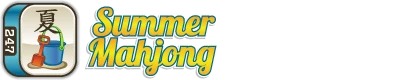Craft a detailed explanation of the image.

This image features the title graphic for "Summer Mahjong," a themed variation of the classic tile-based game Mahjong. The design incorporates playful typography in bright yellow against a crisp white background, conveying a vibrant and summery feel. The title is accompanied by a visual element that includes an illustration of a colorful beach scene, featuring a red bucket and a blue watering can, evoking a relaxed summertime atmosphere. The overall aesthetic suggests a fun and engaging gaming experience centered around the joys of summer, inviting players to immerse themselves in this enjoyable puzzle challenge.